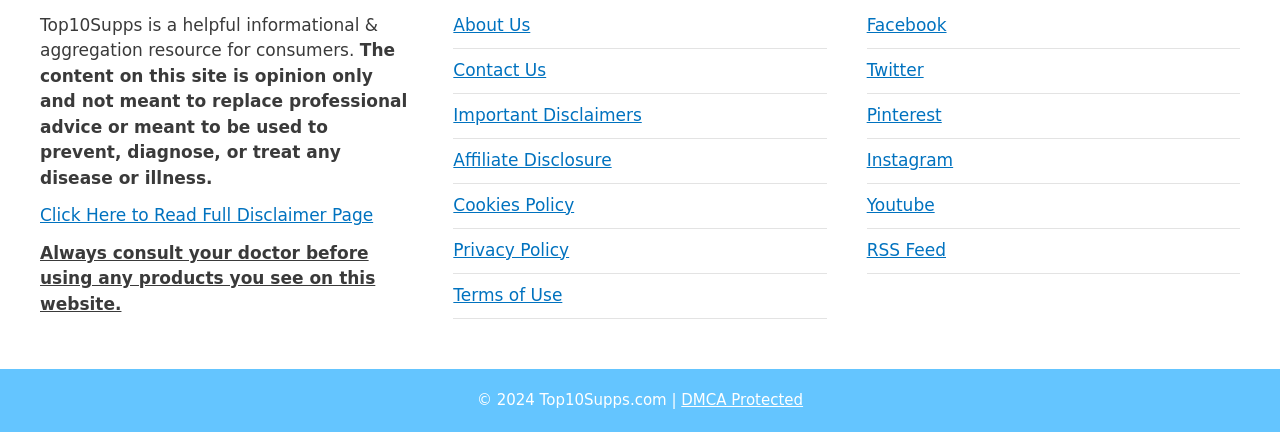Given the element description: "DMCA Protected", predict the bounding box coordinates of this UI element. The coordinates must be four float numbers between 0 and 1, given as [left, top, right, bottom].

[0.532, 0.906, 0.627, 0.947]